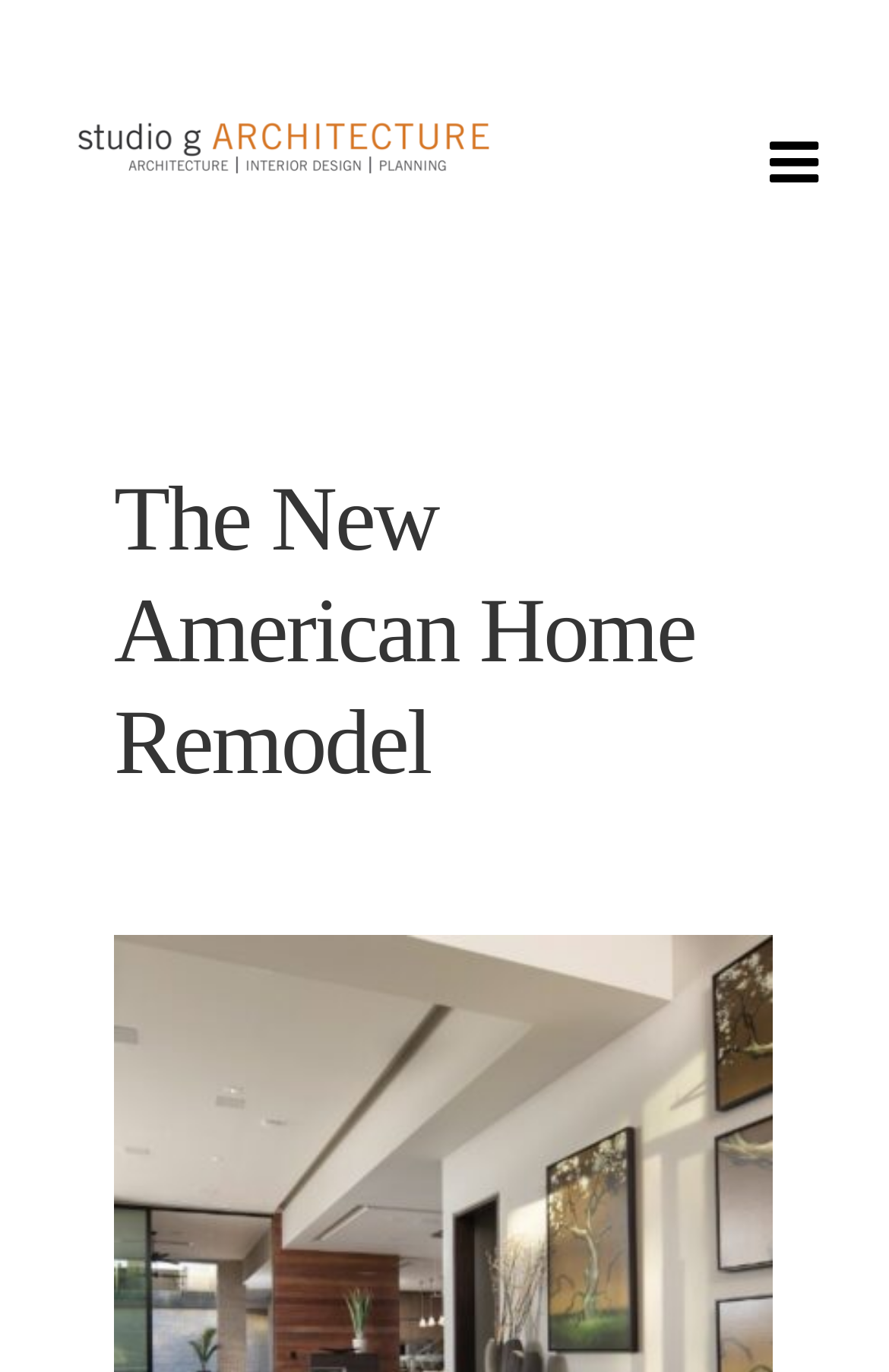Extract the bounding box coordinates for the UI element described by the text: "parent_node: Skip to navigation". The coordinates should be in the form of [left, top, right, bottom] with values between 0 and 1.

[0.064, 0.066, 0.936, 0.147]